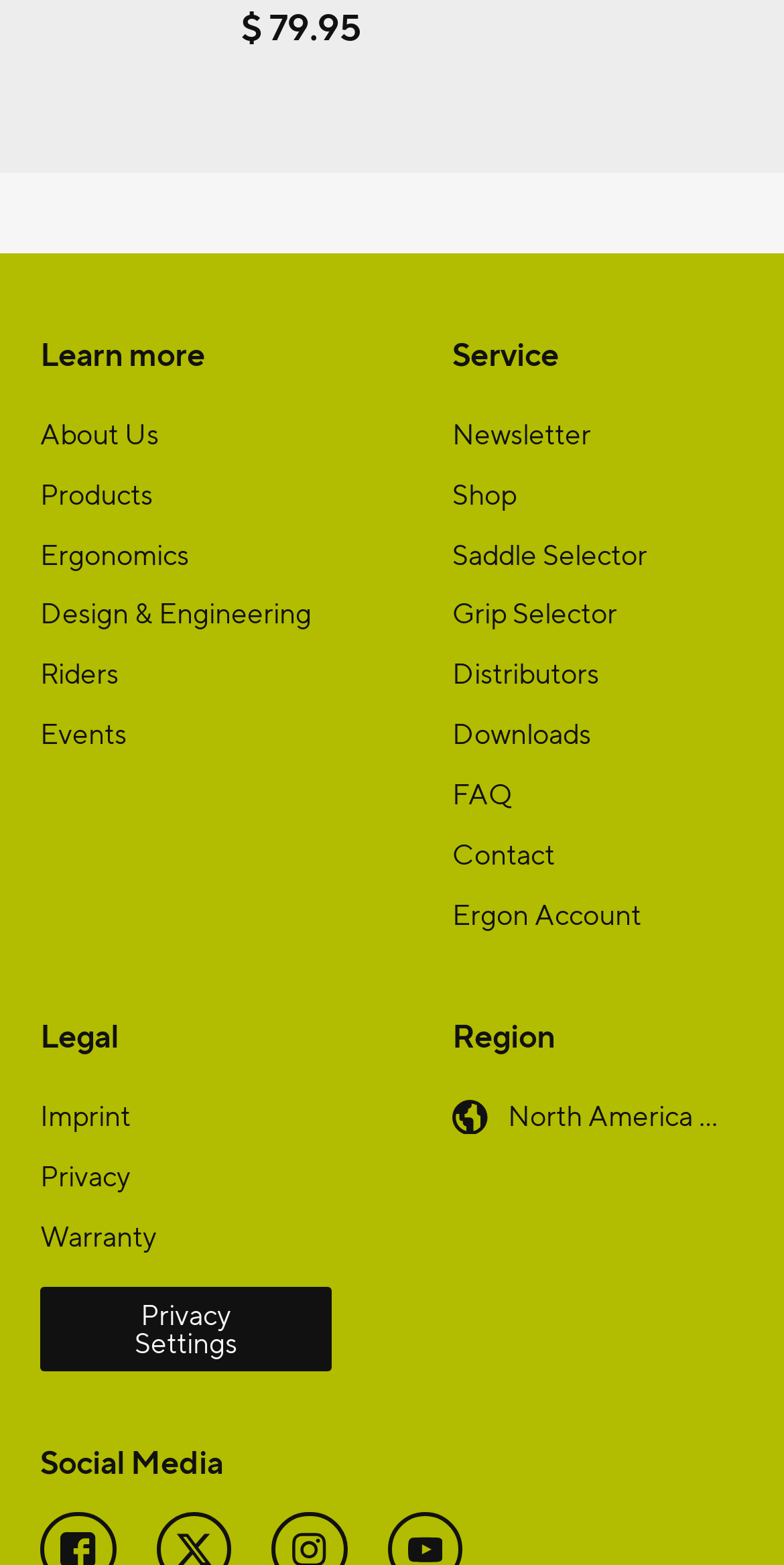Please specify the bounding box coordinates in the format (top-left x, top-left y, bottom-right x, bottom-right y), with all values as floating point numbers between 0 and 1. Identify the bounding box of the UI element described by: Riders

[0.051, 0.412, 0.151, 0.45]